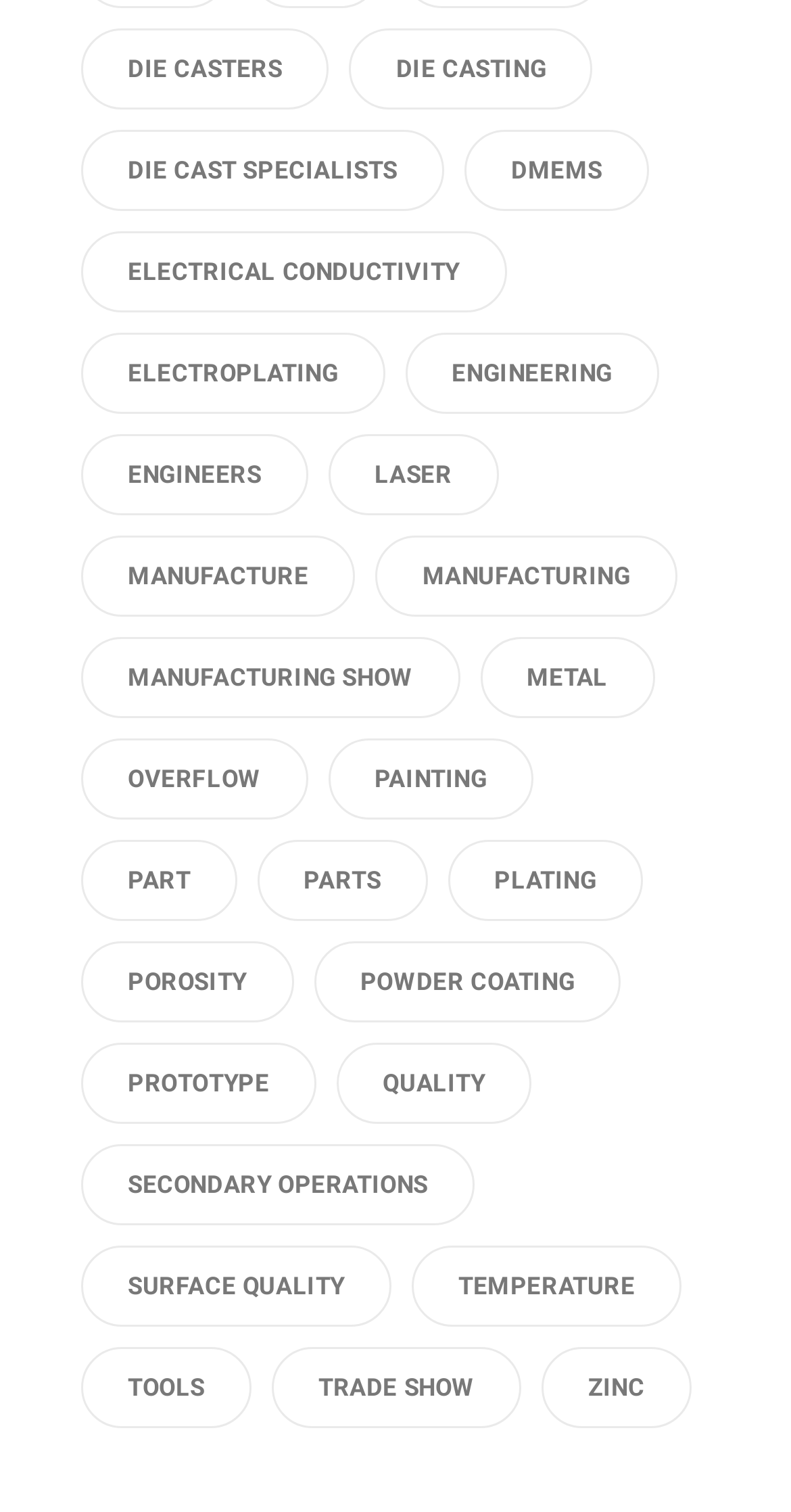Please specify the bounding box coordinates of the clickable region necessary for completing the following instruction: "learn about metal". The coordinates must consist of four float numbers between 0 and 1, i.e., [left, top, right, bottom].

[0.607, 0.421, 0.827, 0.474]